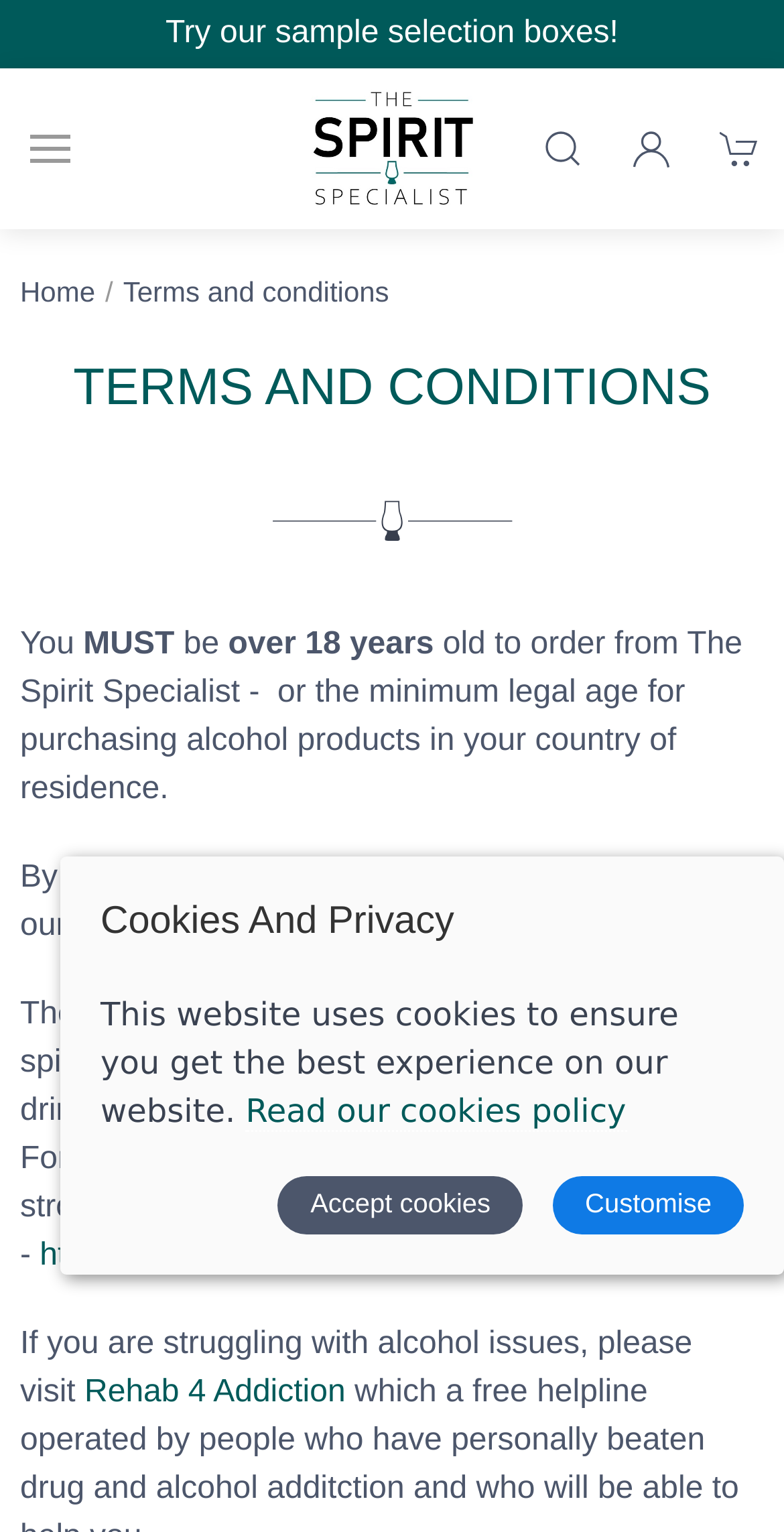Answer briefly with one word or phrase:
What is the website's stance on responsible drinking?

Savouring spirits sensibly